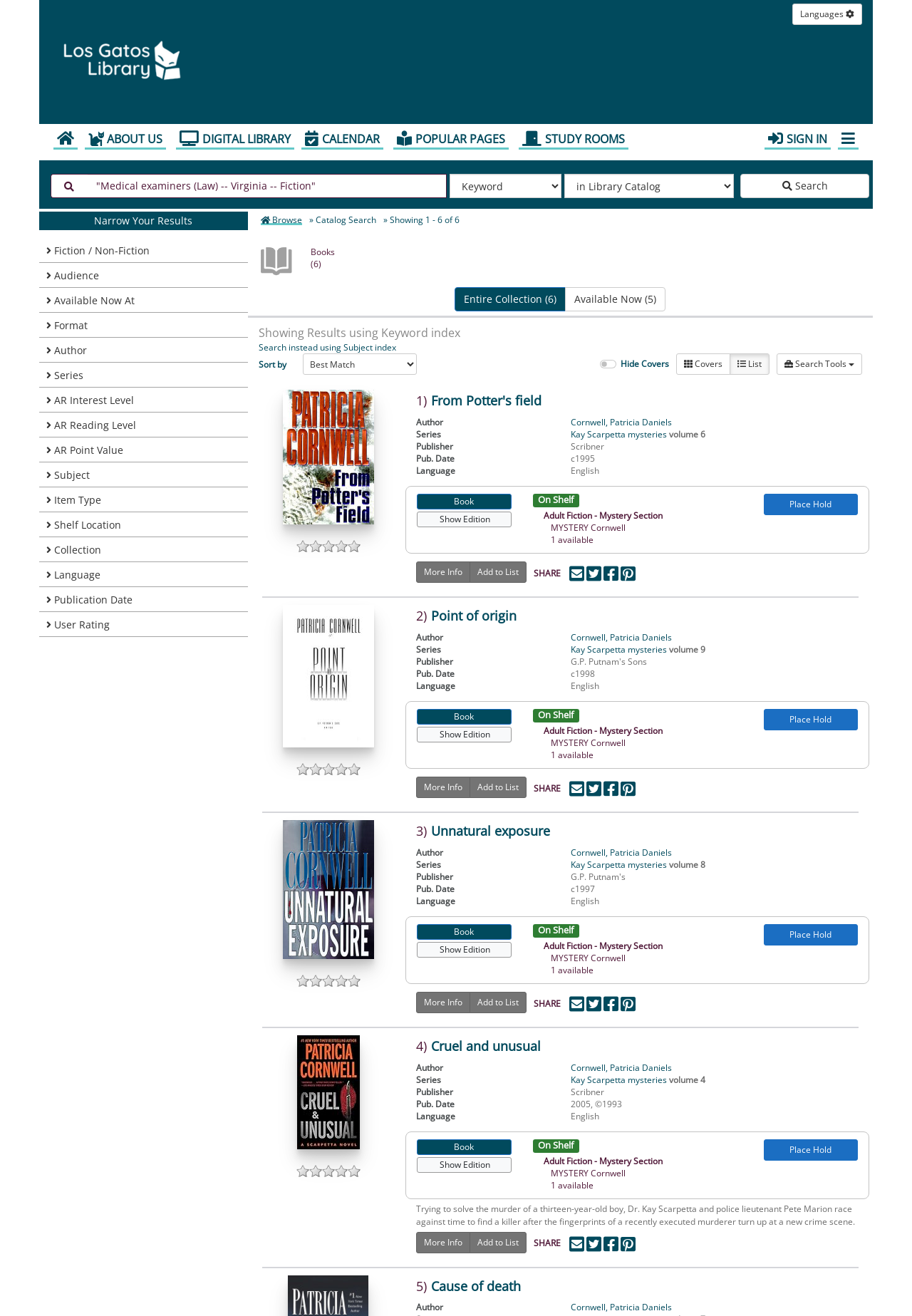Specify the bounding box coordinates of the area to click in order to execute this command: 'Change the search index'. The coordinates should consist of four float numbers ranging from 0 to 1, and should be formatted as [left, top, right, bottom].

[0.493, 0.132, 0.616, 0.15]